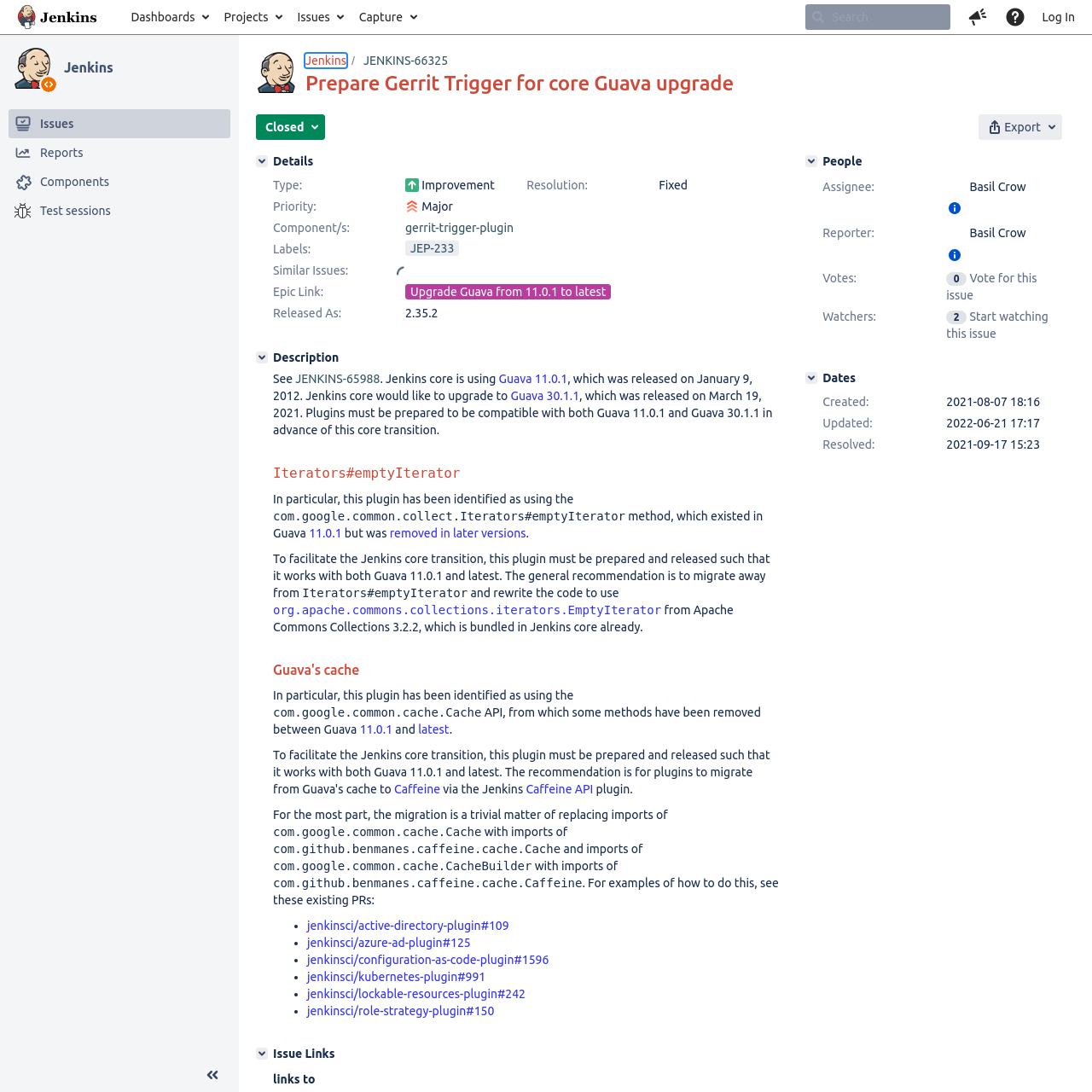What is the method used by the plugin that existed in Guava 11.0.1 but was removed in later versions?
Refer to the image and provide a one-word or short phrase answer.

com.google.common.collect.Iterators#emptyIterator